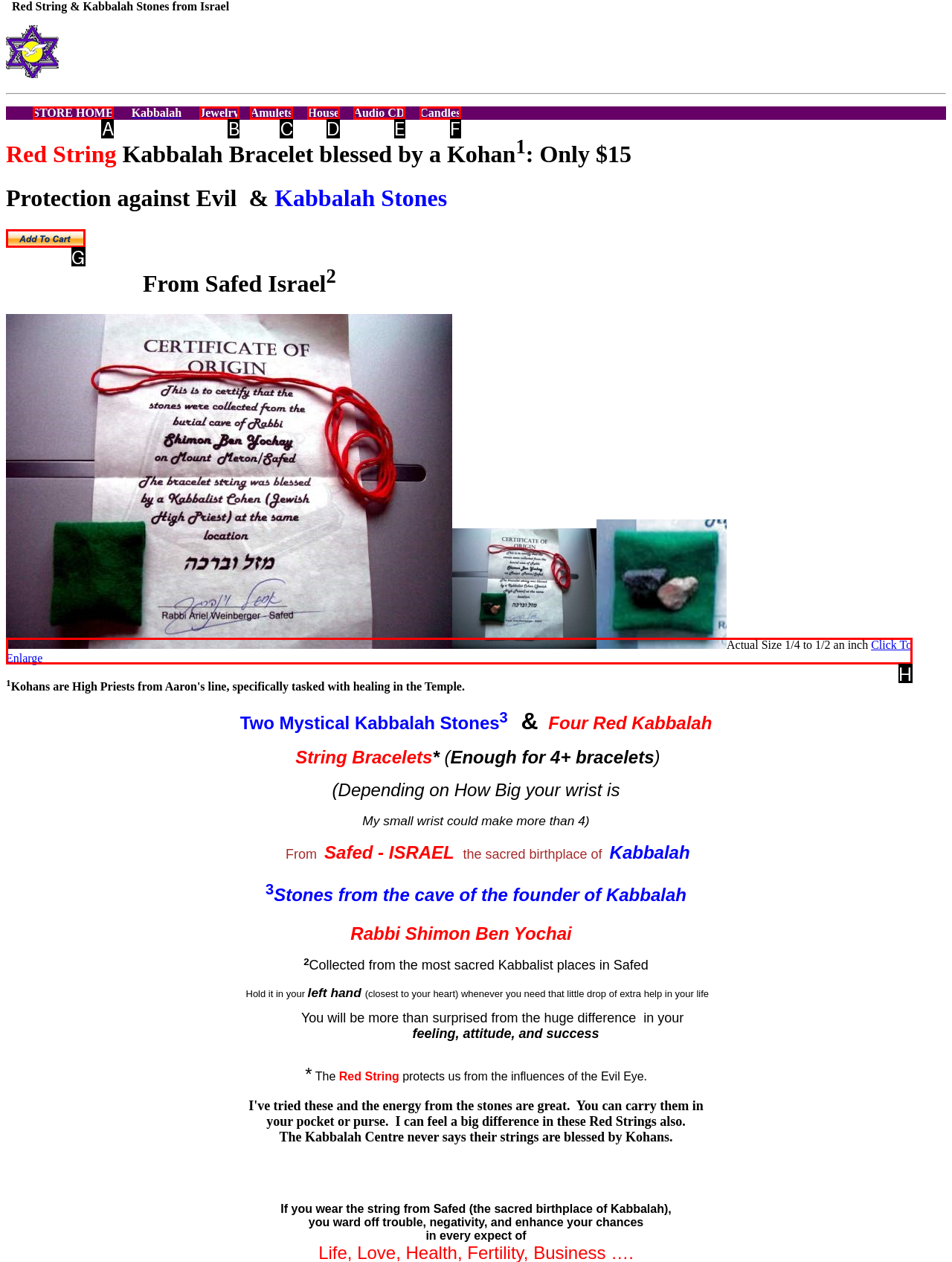Select the option that aligns with the description: Click To Enlarge
Respond with the letter of the correct choice from the given options.

H